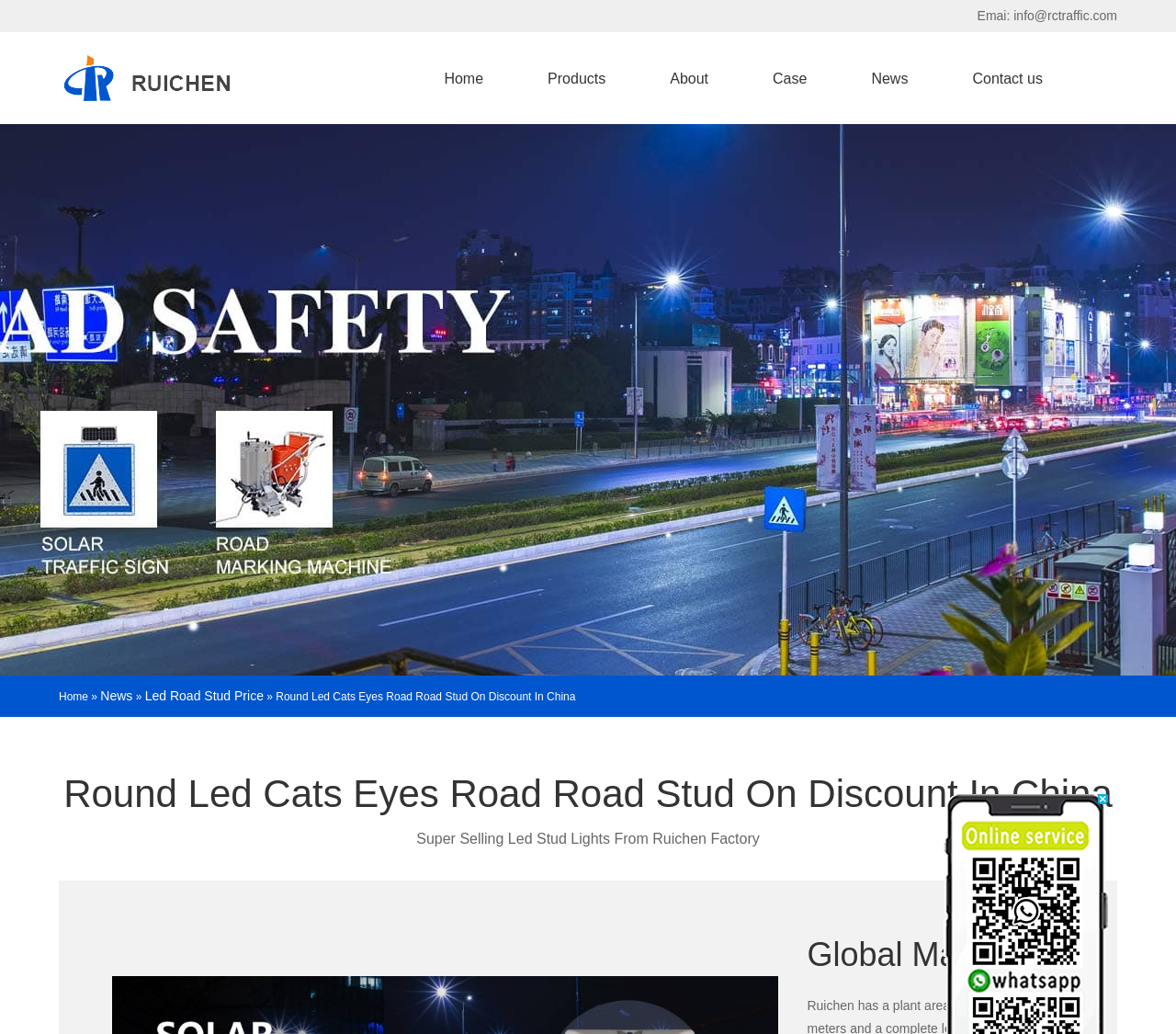Can you provide the bounding box coordinates for the element that should be clicked to implement the instruction: "Check the latest news"?

[0.721, 0.061, 0.792, 0.091]